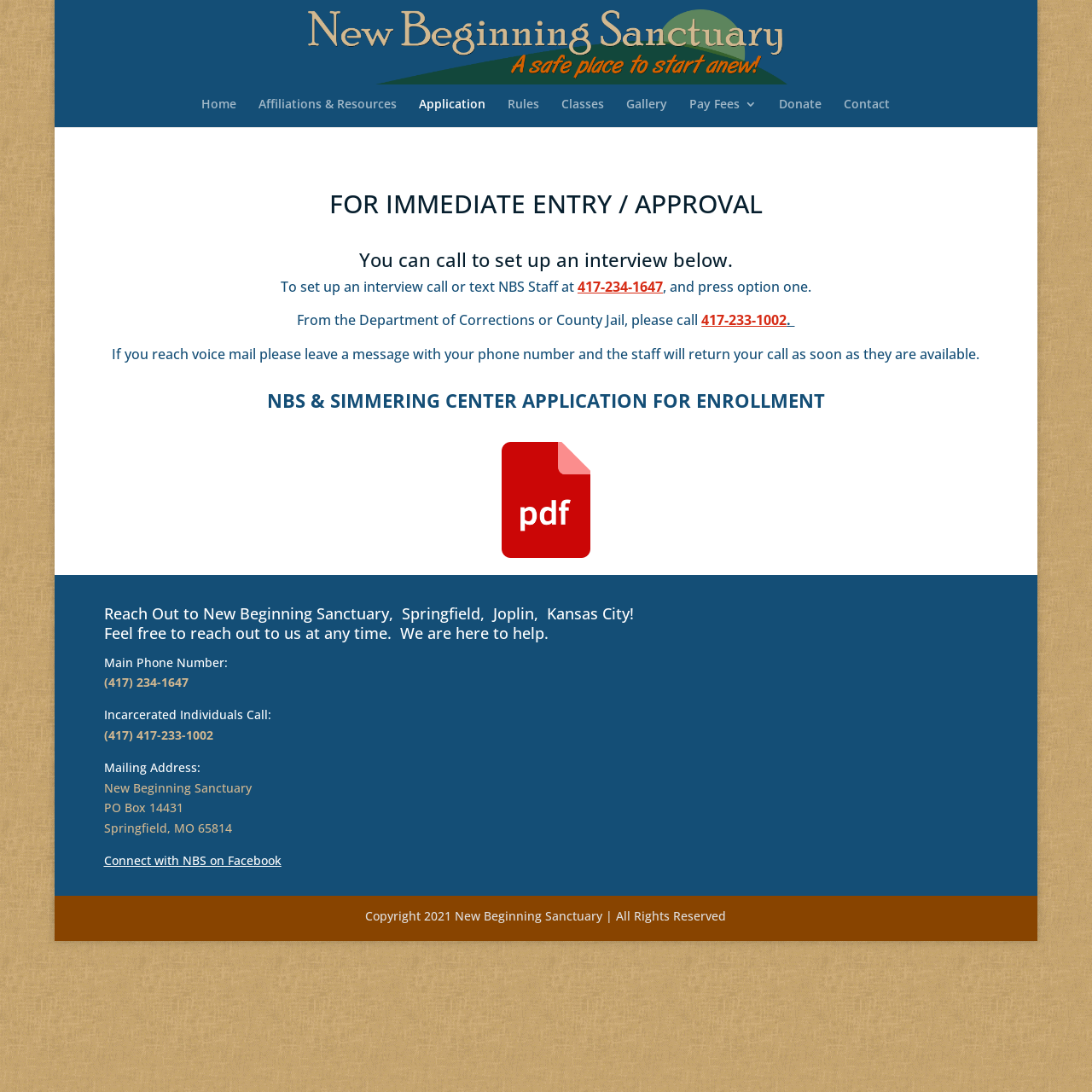Examine the image carefully and respond to the question with a detailed answer: 
What is the phone number to set up an interview?

I found the phone number by looking at the section 'FOR IMMEDIATE ENTRY / APPROVAL' where it says 'To set up an interview call or text NBS Staff at 417-234-1647'.